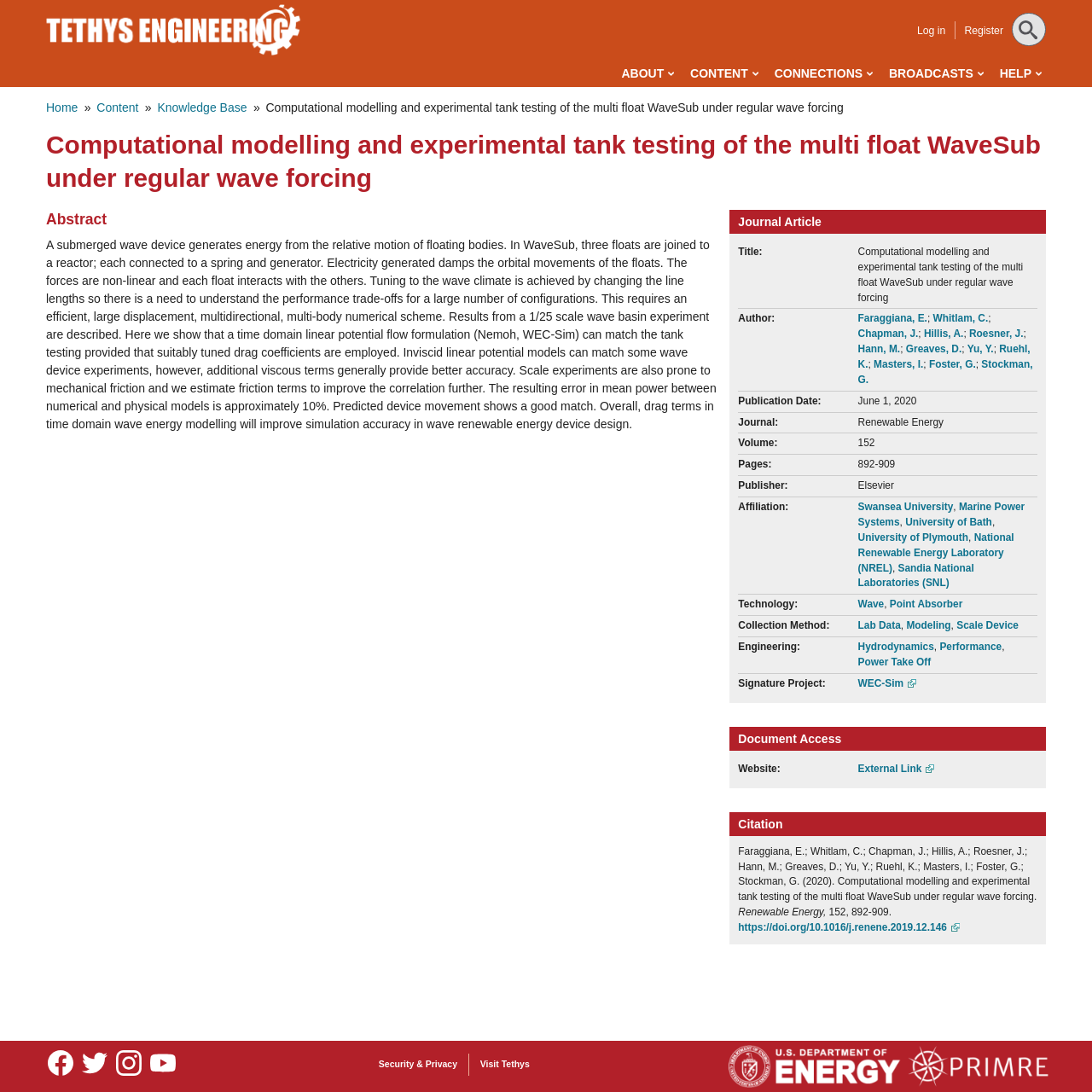Find the bounding box coordinates of the area that needs to be clicked in order to achieve the following instruction: "Click on the 'Faraggiana, E.' author link". The coordinates should be specified as four float numbers between 0 and 1, i.e., [left, top, right, bottom].

[0.786, 0.286, 0.849, 0.297]